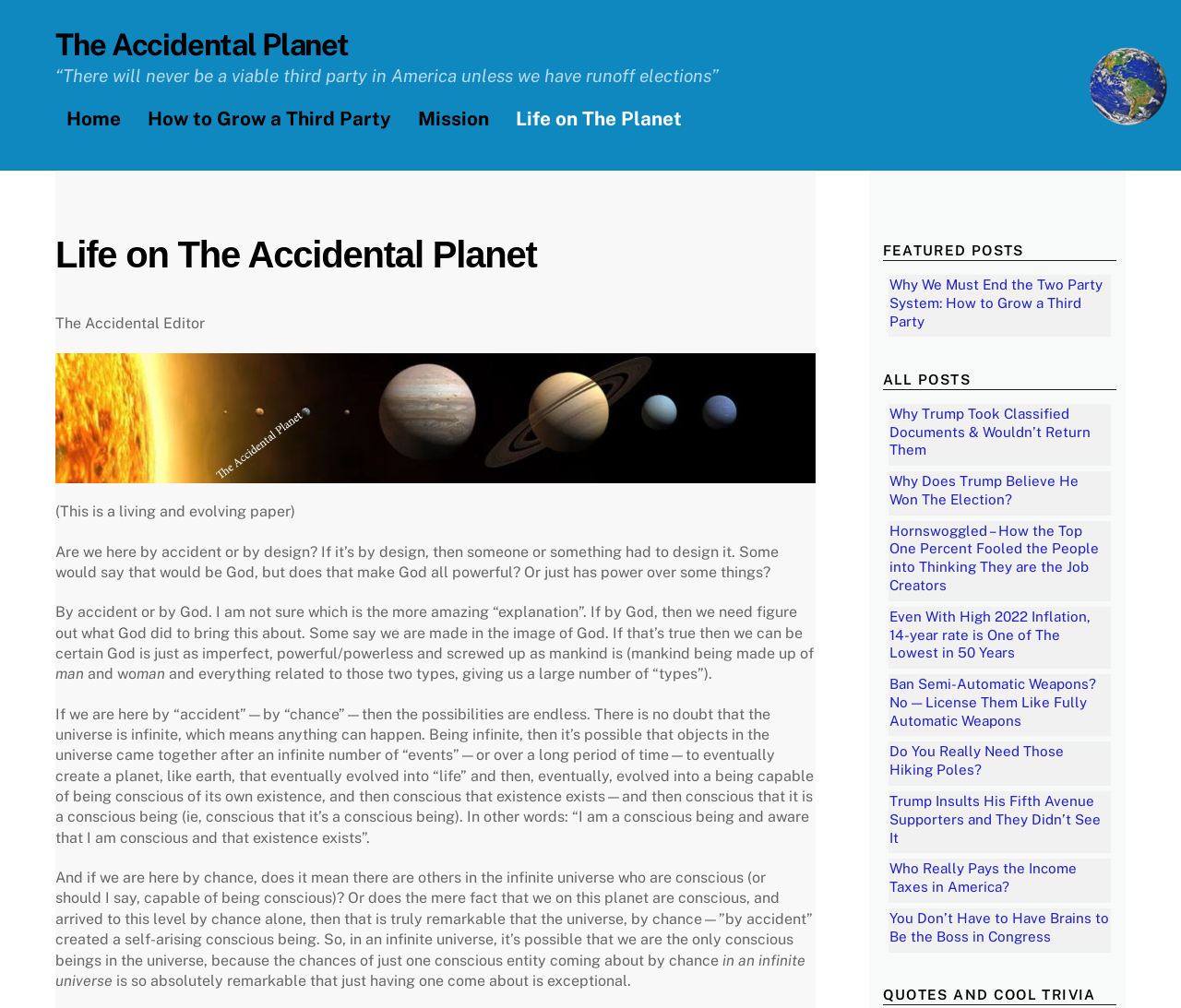Determine the bounding box for the described UI element: "Life on The Planet".

[0.427, 0.096, 0.587, 0.139]